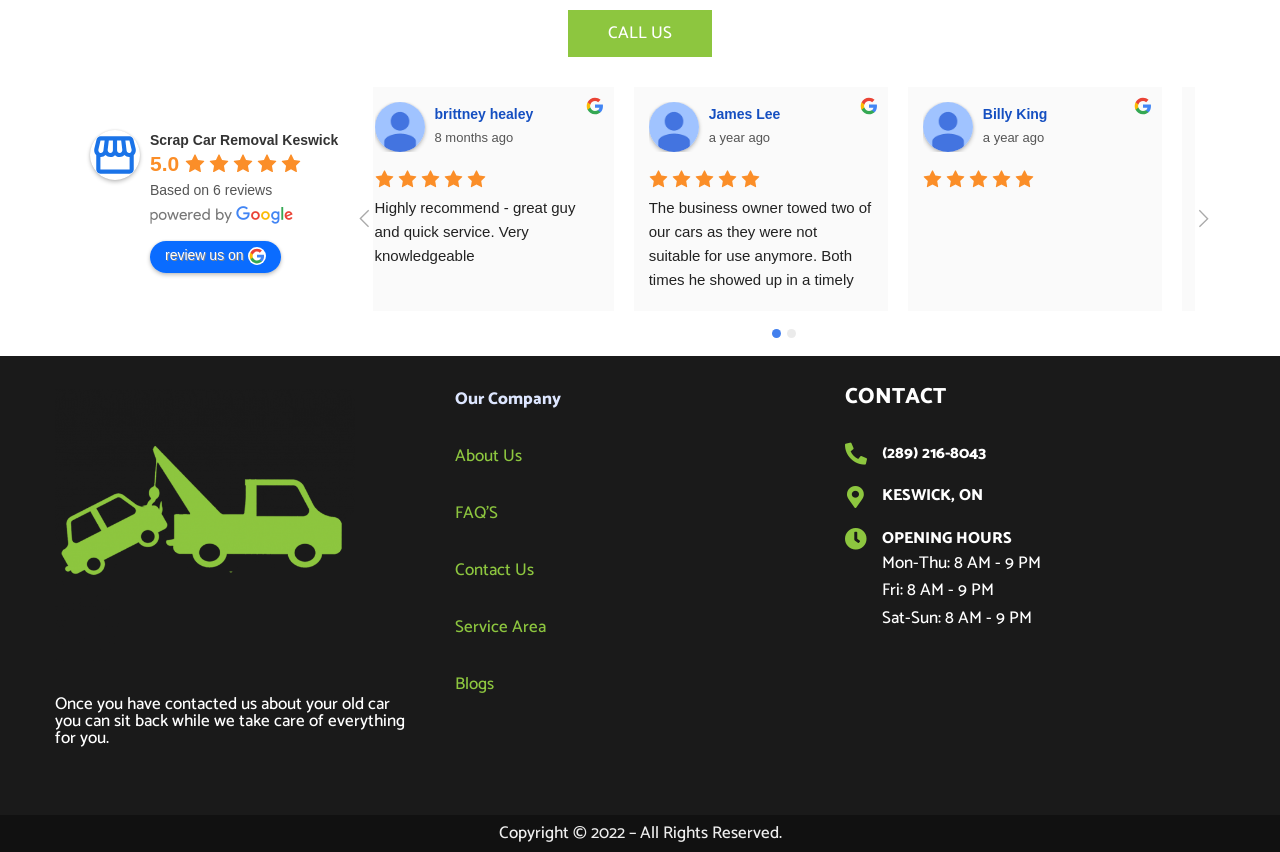What is the phone number to contact Scrap Car Removal Keswick?
Please look at the screenshot and answer using one word or phrase.

(289) 216-8043